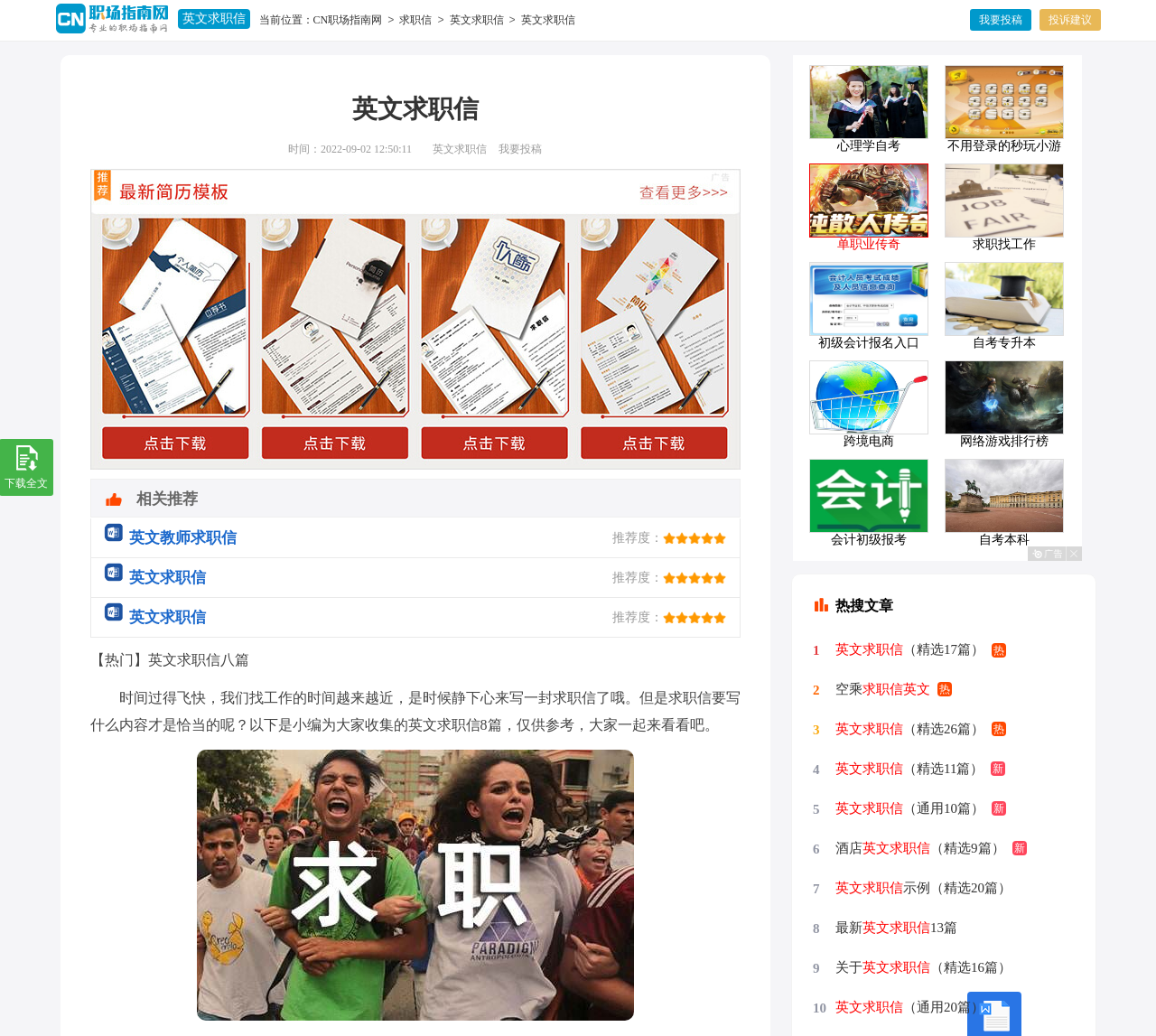Deliver a detailed narrative of the webpage's visual and textual elements.

This webpage is about English job application letters, with a focus on providing examples and templates for job seekers. At the top of the page, there is a logo image of "CN职场指南网" (CN Career Guide Network) and a link to "英文求职信" (English Job Application Letters). Below this, there is a breadcrumb navigation bar with links to "当前位置：" (Current Location), "CN职场指南网", and "求职信" (Job Application Letters).

The main content of the page is divided into two sections. The first section has a heading "英文求职信" (English Job Application Letters) and displays a list of 8 job application letter examples, each with a link to view the full text. The examples are accompanied by small images and ratings.

The second section is a collection of links to related articles and resources, including "热搜文章" (Hot Search Articles), "英文求职信示例" (English Job Application Letter Examples), and "关于英文求职信" (About English Job Application Letters). There are also links to download full texts and share the content on WeChat.

On the right side of the page, there is a sidebar with links to other related topics, such as "英文教师求职信" (English Teacher Job Application Letters) and "酒店英文求职信" (Hotel English Job Application Letters). There is also a section with a heading "微信扫码分享" (WeChat Scan to Share) and an iframe with unknown content.

At the bottom of the page, there is a section with a heading "热门" (Hot) and a list of links to popular articles, including "英文求职信（精选17篇）" (English Job Application Letters, 17 Selected) and "英文求职信（通用10篇）" (English Job Application Letters, 10 General).